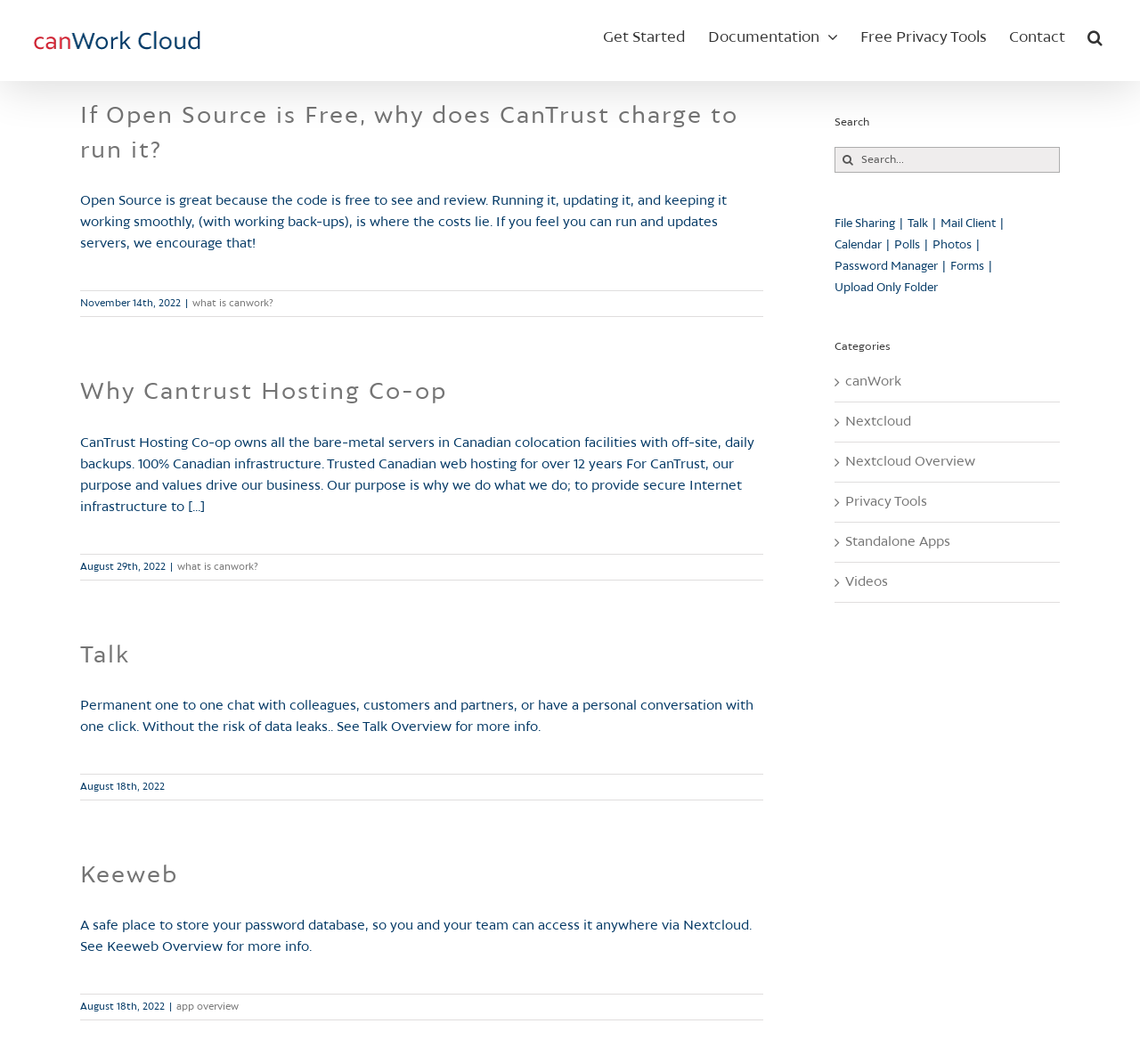Locate the bounding box coordinates of the segment that needs to be clicked to meet this instruction: "Search for something".

[0.732, 0.138, 0.93, 0.162]